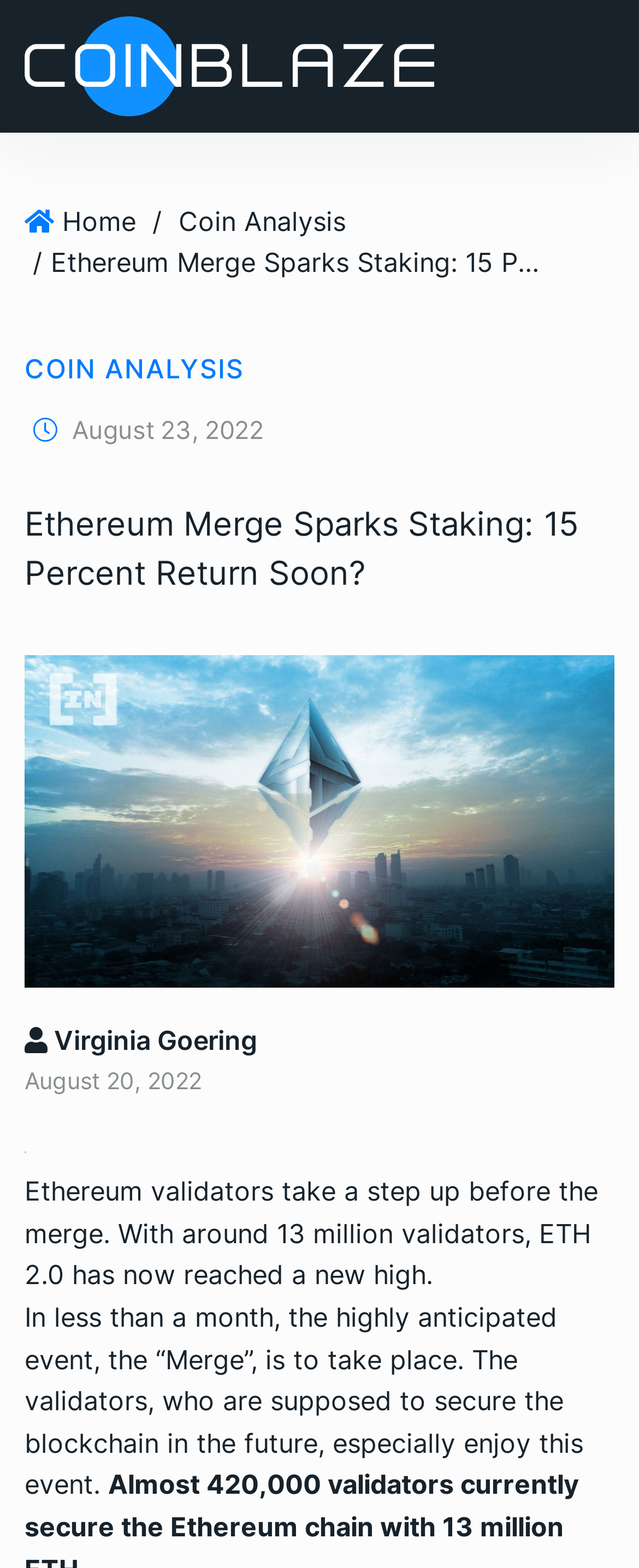Refer to the screenshot and answer the following question in detail:
When was the article published?

The publication date of the article can be found at the bottom of the article, where it says 'August 20, 2022', indicating that the article was published on this date.